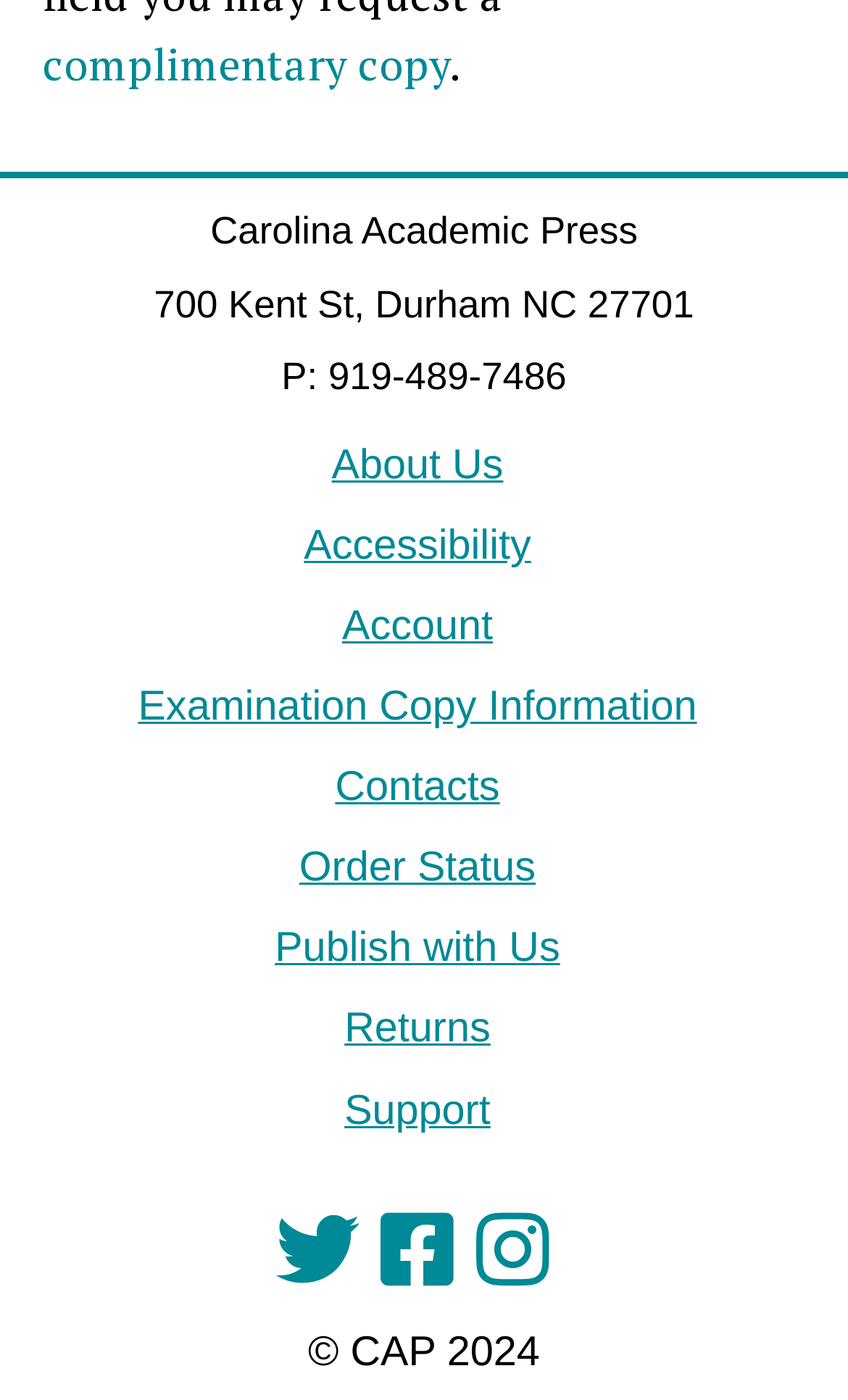Give a short answer to this question using one word or a phrase:
What is the copyright year?

2024